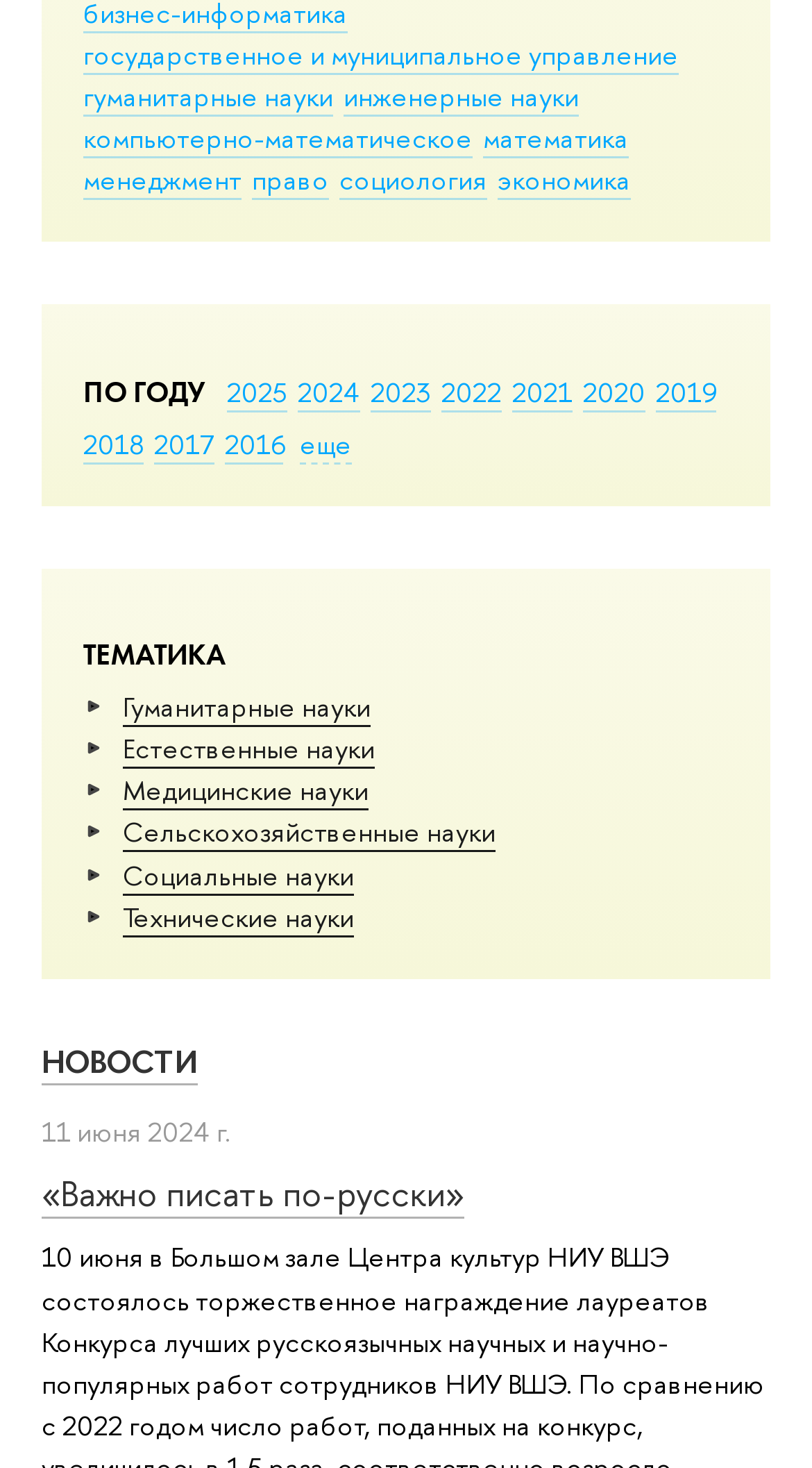Determine the bounding box for the HTML element described here: "«Важно писать по-русски»". The coordinates should be given as [left, top, right, bottom] with each number being a float between 0 and 1.

[0.051, 0.796, 0.572, 0.83]